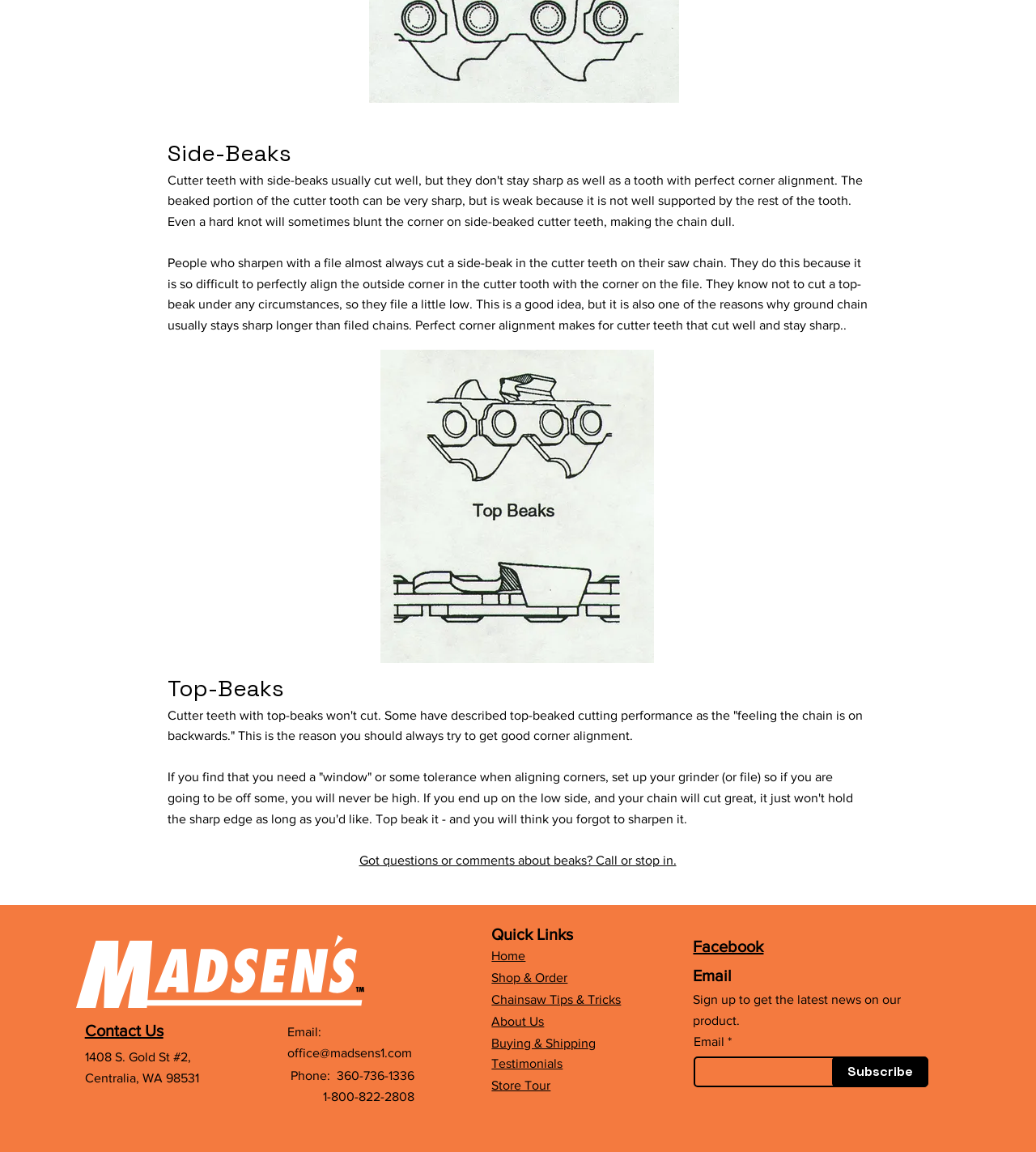Determine the bounding box coordinates of the UI element described by: "name="email" placeholder=""".

[0.67, 0.917, 0.832, 0.944]